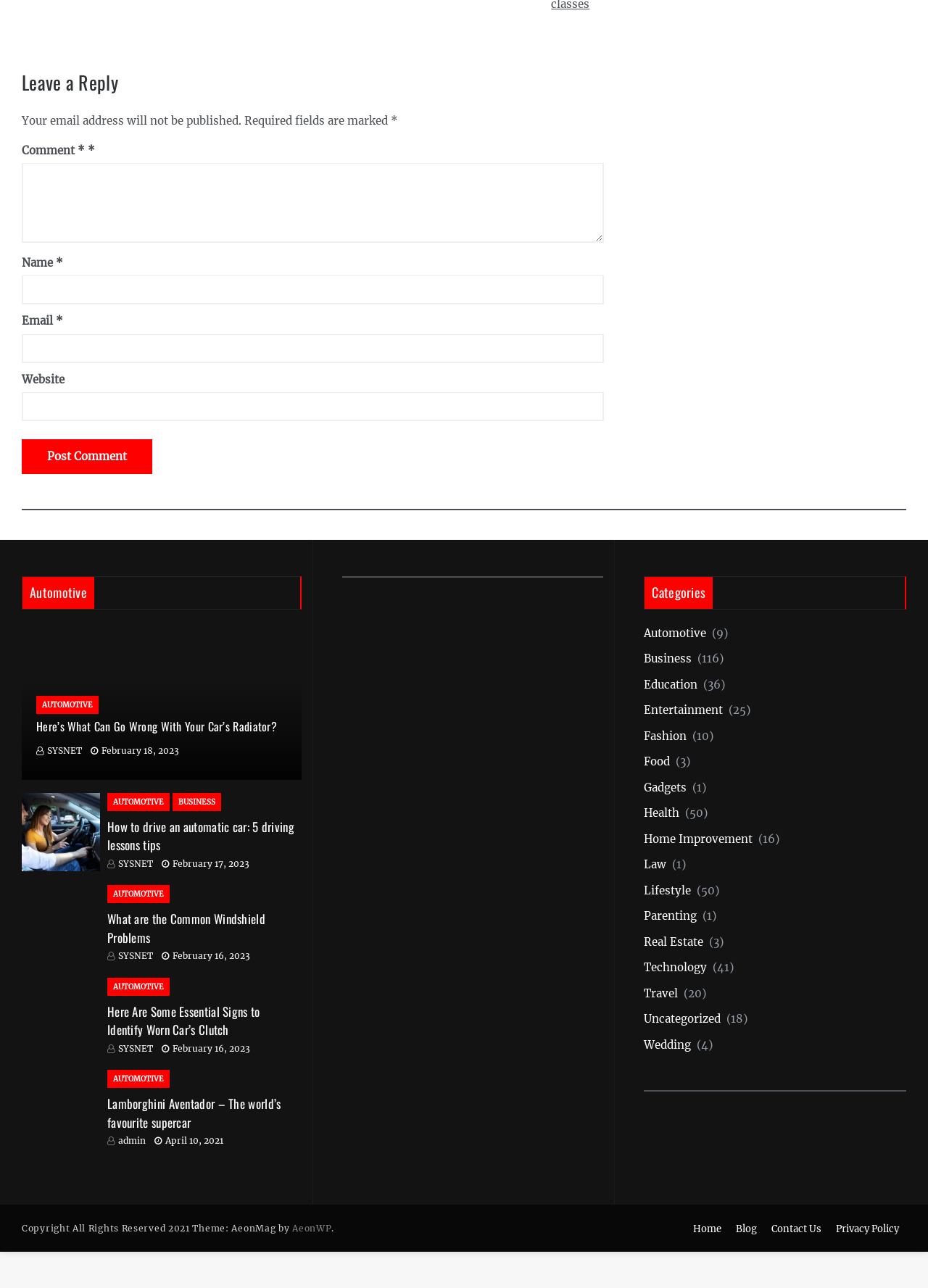Identify the coordinates of the bounding box for the element that must be clicked to accomplish the instruction: "Post a comment".

[0.023, 0.341, 0.164, 0.368]